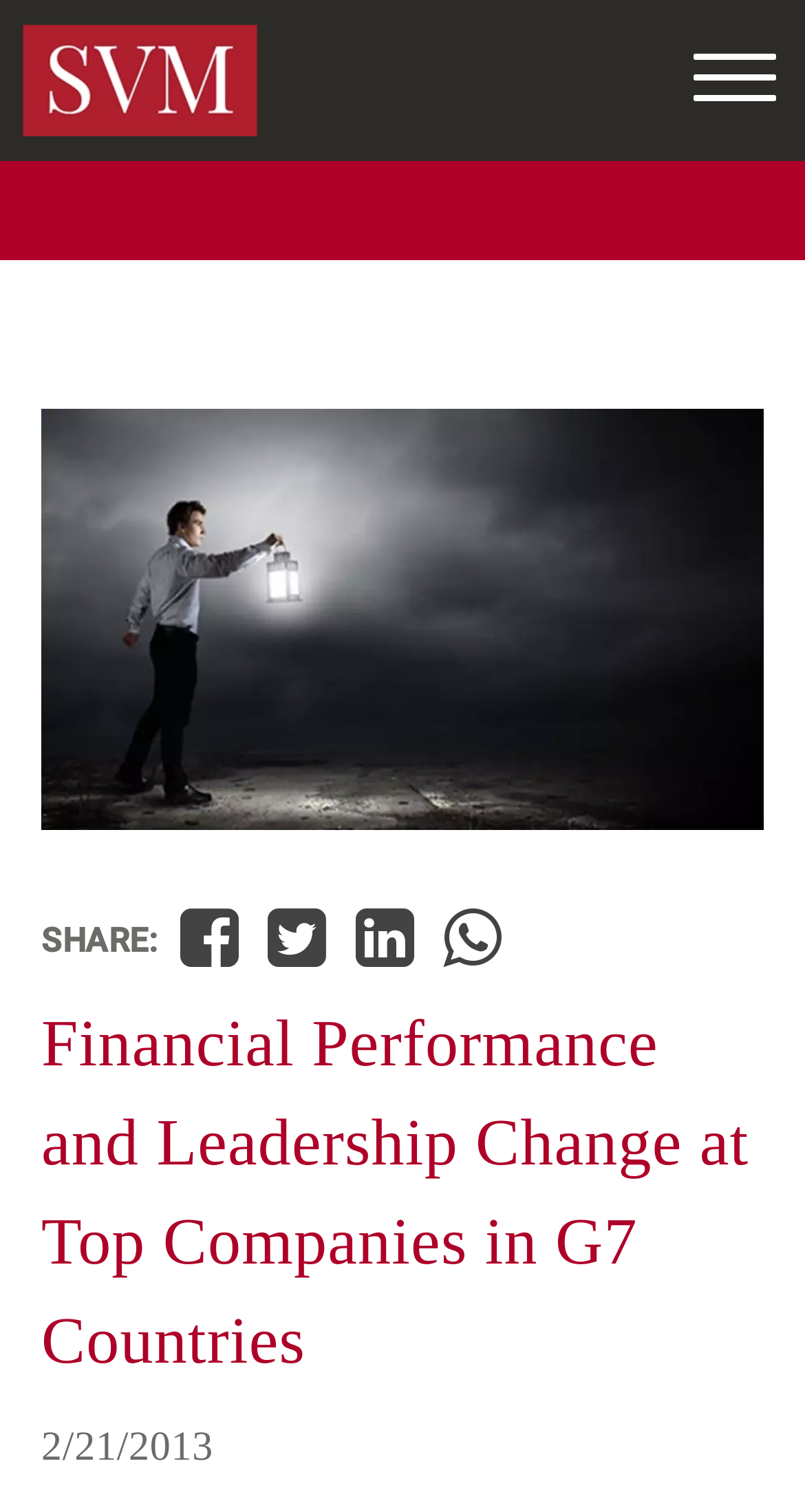How many social media links are there?
Ensure your answer is thorough and detailed.

There are four social media links located below the 'SHARE:' text, which are represented by icons with bounding box coordinates of [0.224, 0.594, 0.296, 0.647], [0.333, 0.594, 0.405, 0.647], [0.442, 0.594, 0.514, 0.647], and [0.55, 0.594, 0.623, 0.647].